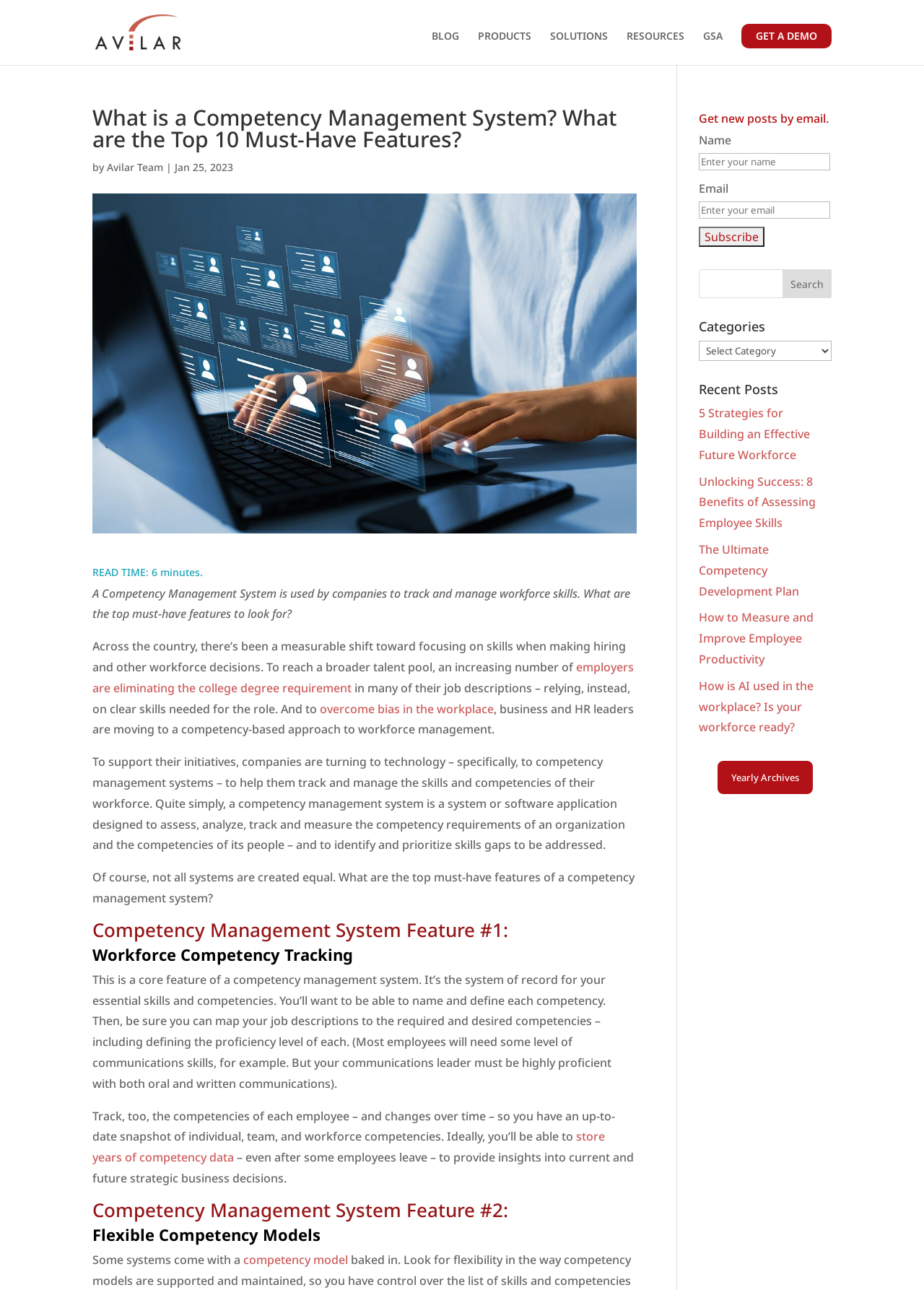Determine the bounding box coordinates of the clickable region to carry out the instruction: "Click the 'GET A DEMO' button".

[0.802, 0.018, 0.9, 0.037]